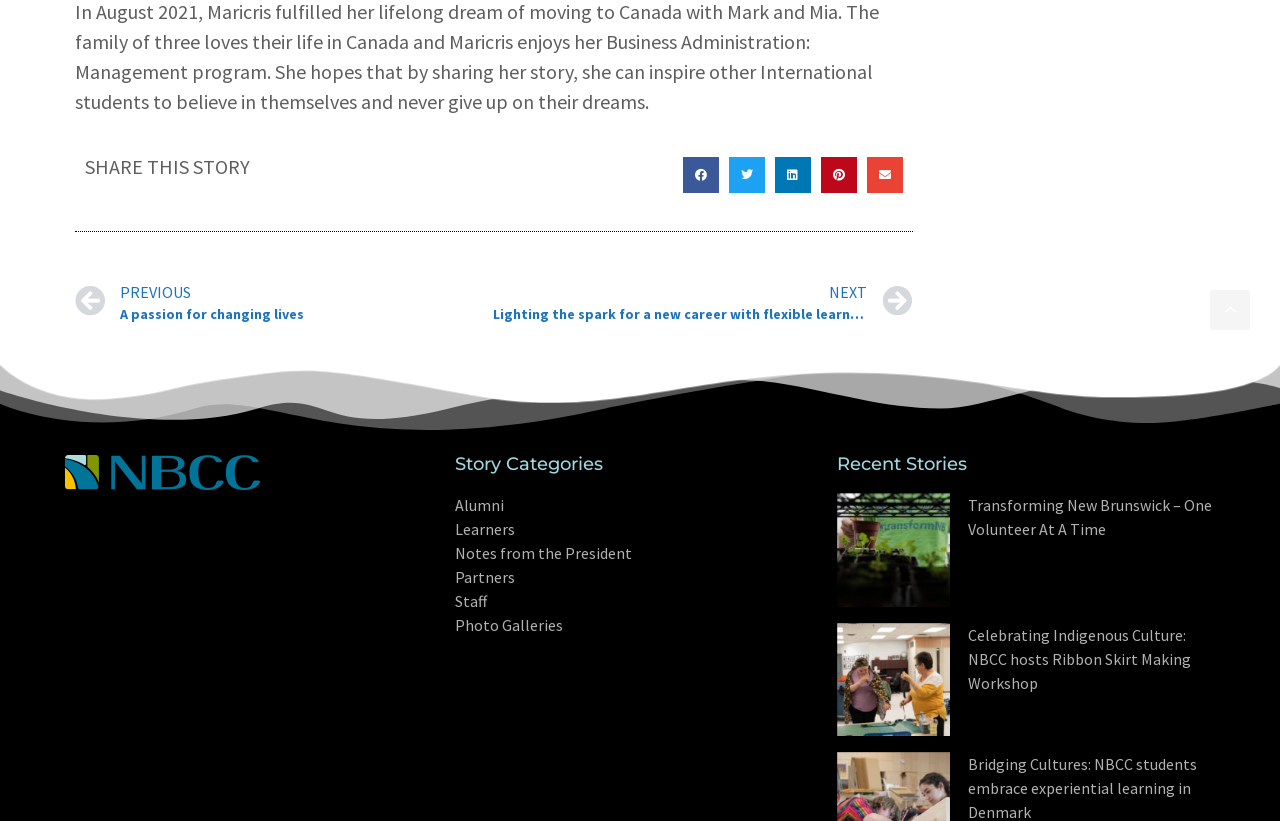Please identify the bounding box coordinates of the region to click in order to complete the task: "Go to previous story". The coordinates must be four float numbers between 0 and 1, specified as [left, top, right, bottom].

[0.059, 0.342, 0.385, 0.396]